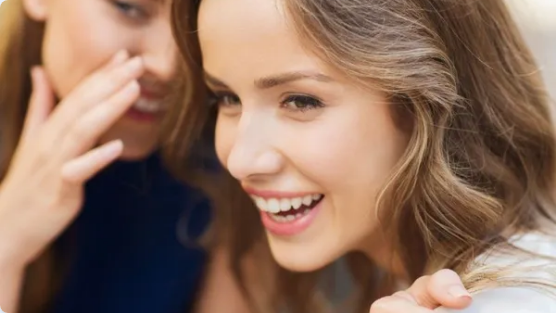By analyzing the image, answer the following question with a detailed response: What is the expression on the face of the woman on the right?

The woman on the right is beaming with a vibrant smile, which suggests that she is experiencing a moment of joy and happiness in her interaction with the other woman.